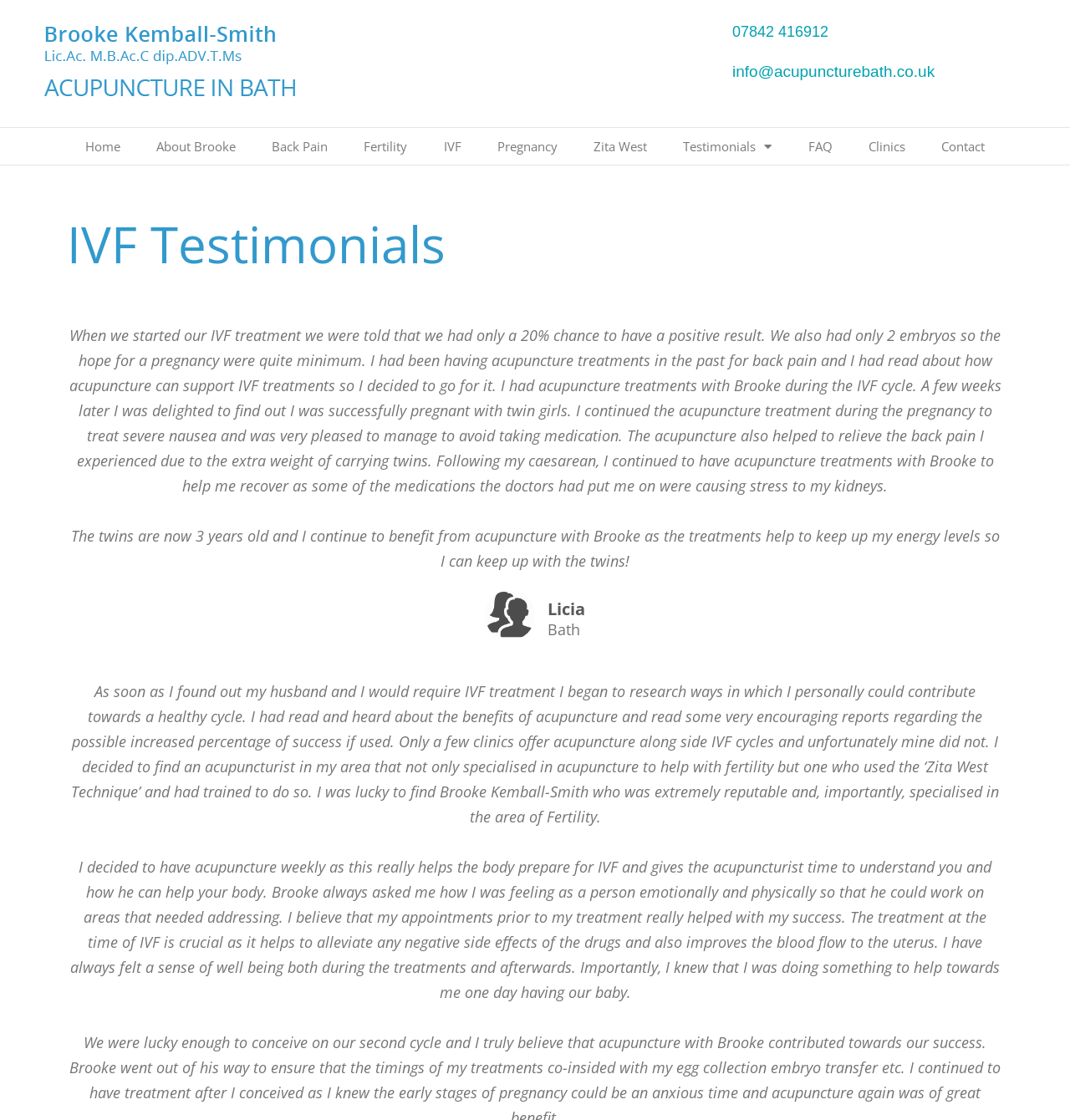What is the age of the twin girls mentioned in the first testimonial?
Answer with a single word or short phrase according to what you see in the image.

3 years old